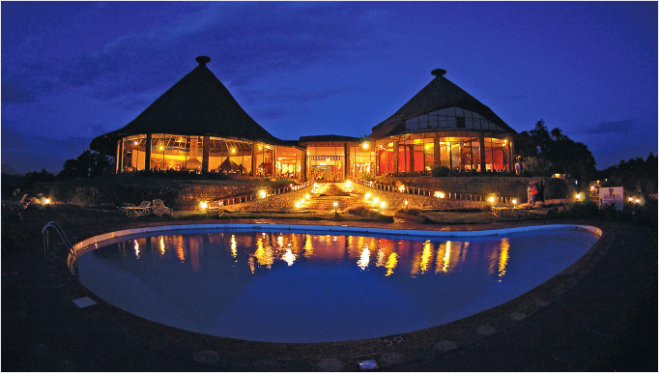Give a detailed account of the contents of the image.

The image showcases the stunning Ngorongoro Sopa Lodge, nestled on the rim of the Ngorongoro Crater in Tanzania. Bathed in the warm glow of evening lights, the lodge features distinctive circular architectural designs that complement the surrounding landscape. In the foreground, a tranquil swimming pool reflects the lodge's lights, enhancing the serene atmosphere. The backdrop of deepening twilight adds a magical quality, highlighting the lodge's inviting entrance and surrounding gardens. Known for its breathtaking views and proximity to diverse wildlife, the Ngorongoro Sopa Lodge offers a perfect blend of relaxation and adventure, providing guests with an unforgettable experience amidst the natural beauty of the region.